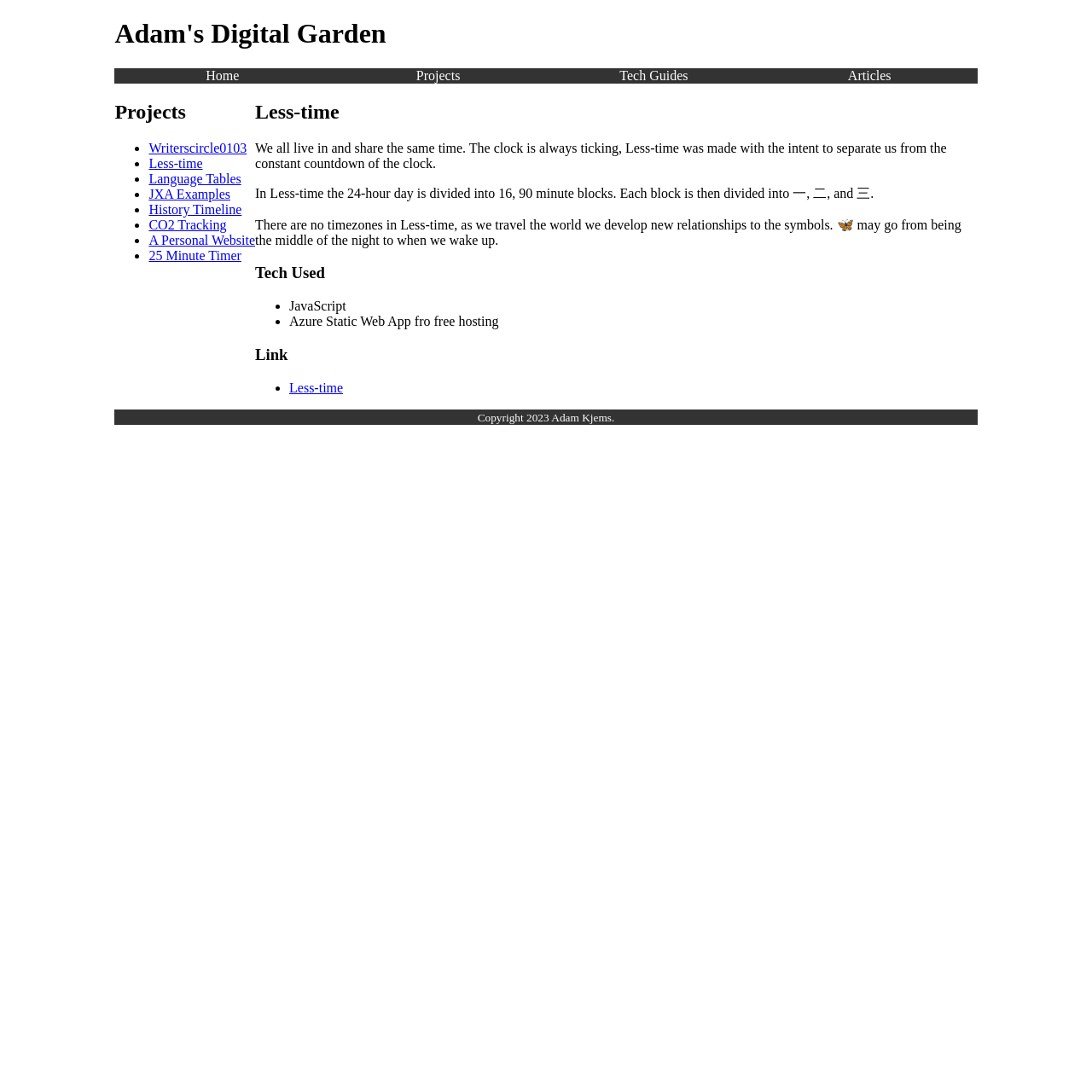What technology is used for free hosting in Less-time?
Please provide a comprehensive answer based on the details in the screenshot.

The technology used for free hosting in Less-time can be found in the static text element under the 'Tech Used' heading, which lists 'Azure Static Web App for free hosting'.